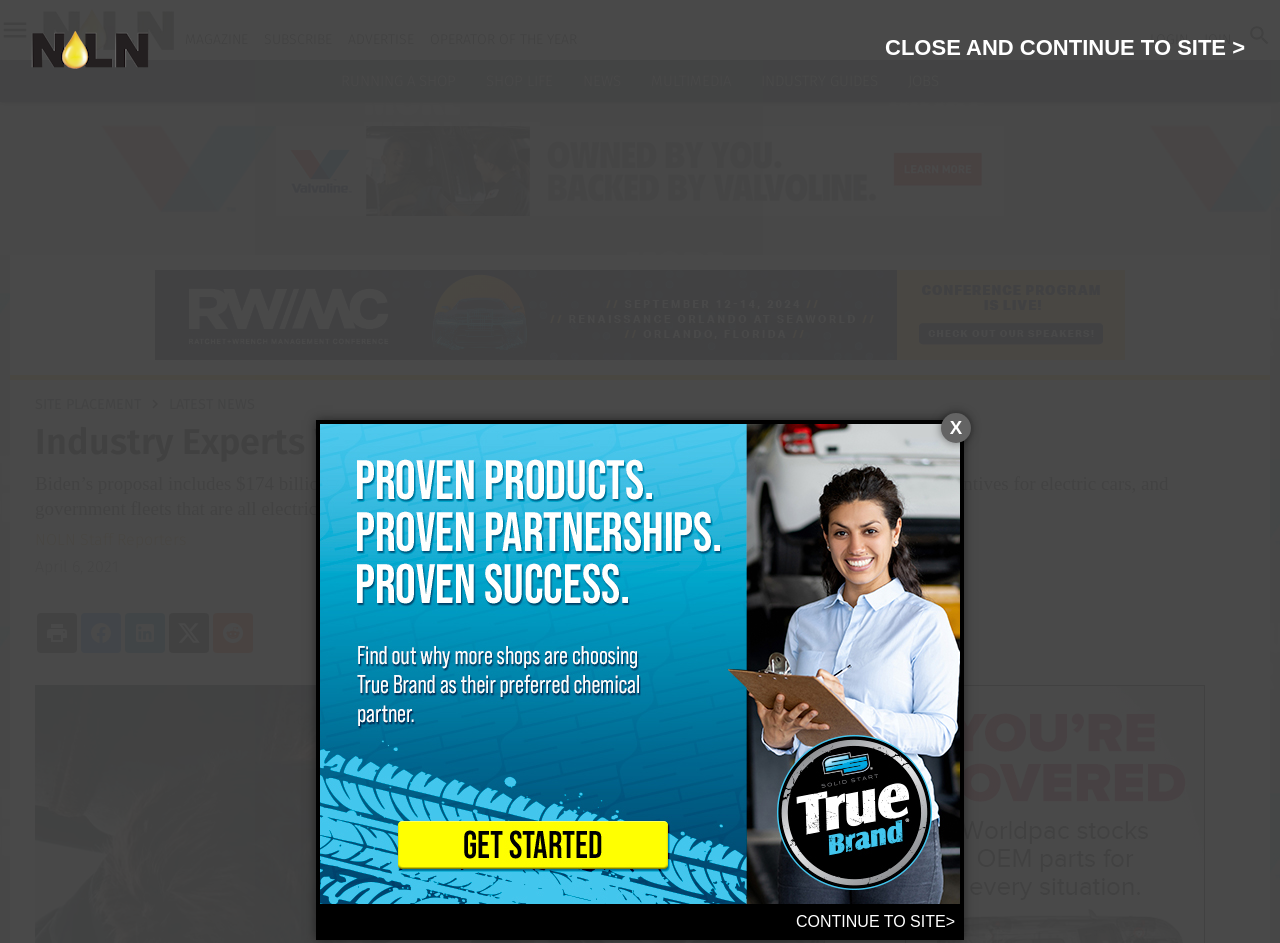Determine the bounding box coordinates of the region I should click to achieve the following instruction: "Read about Hospitality IT Solutions". Ensure the bounding box coordinates are four float numbers between 0 and 1, i.e., [left, top, right, bottom].

None